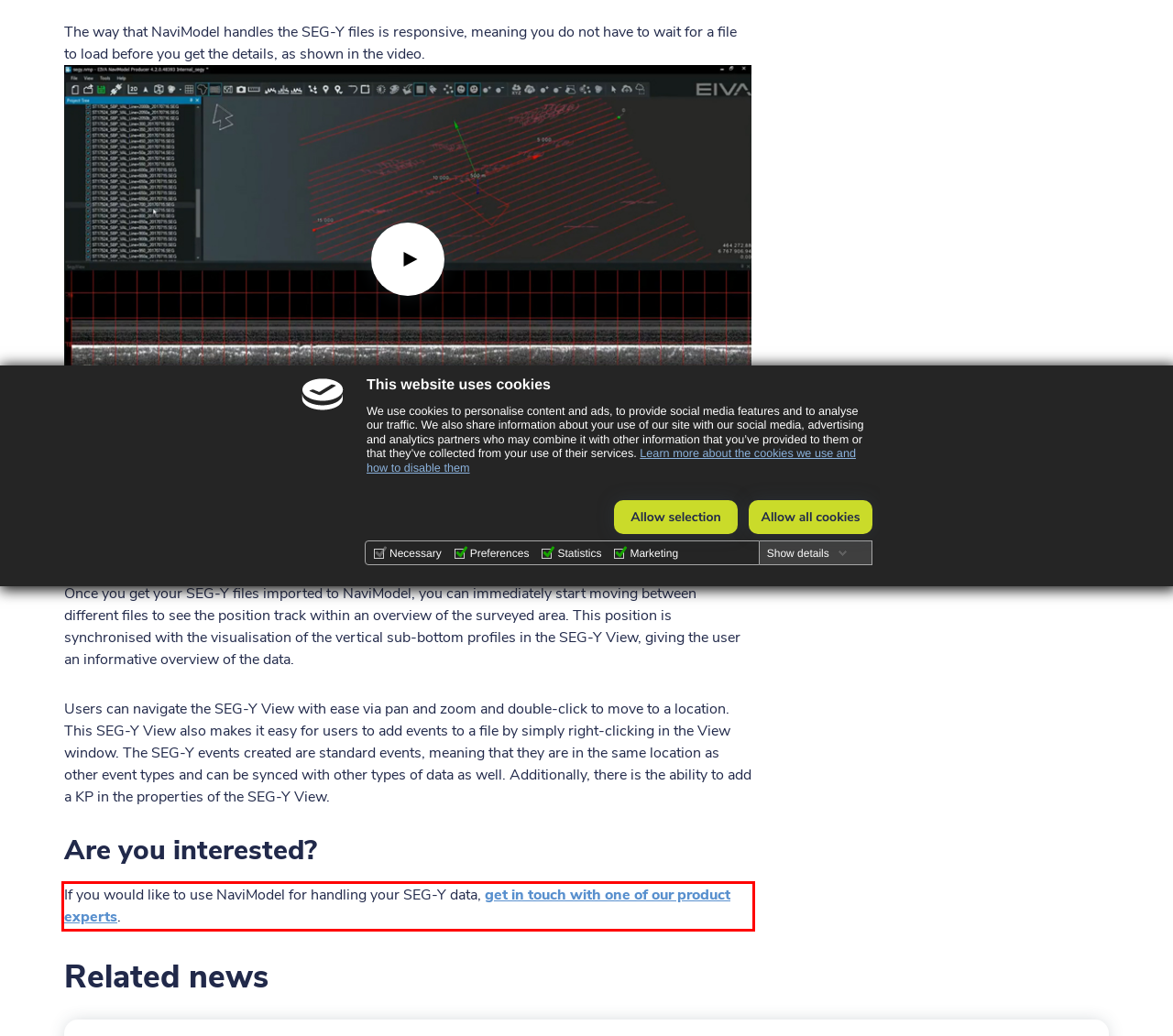From the given screenshot of a webpage, identify the red bounding box and extract the text content within it.

If you would like to use NaviModel for handling your SEG-Y data, get in touch with one of our product experts.